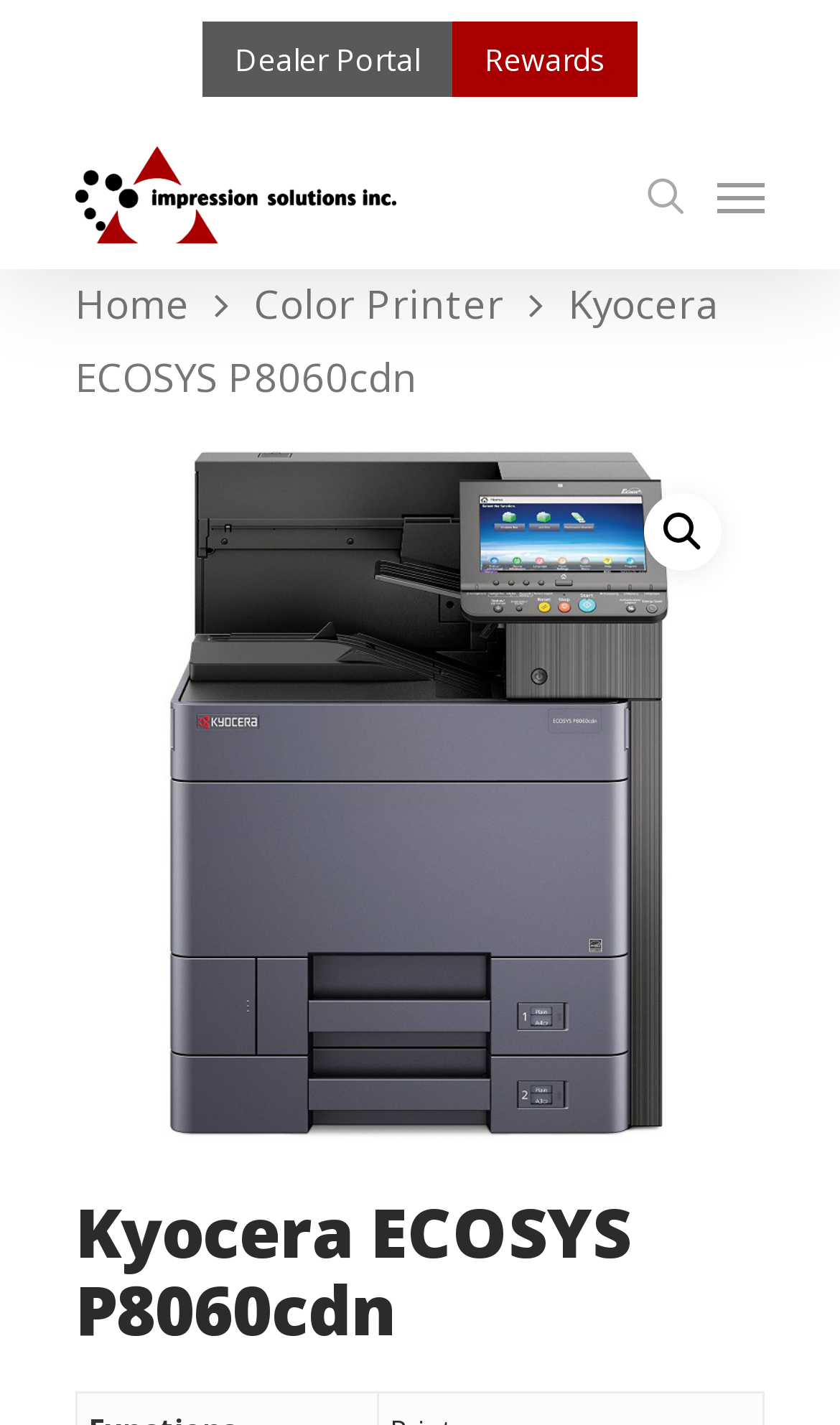Locate the bounding box coordinates of the area that needs to be clicked to fulfill the following instruction: "go to home page". The coordinates should be in the format of four float numbers between 0 and 1, namely [left, top, right, bottom].

[0.09, 0.193, 0.226, 0.231]